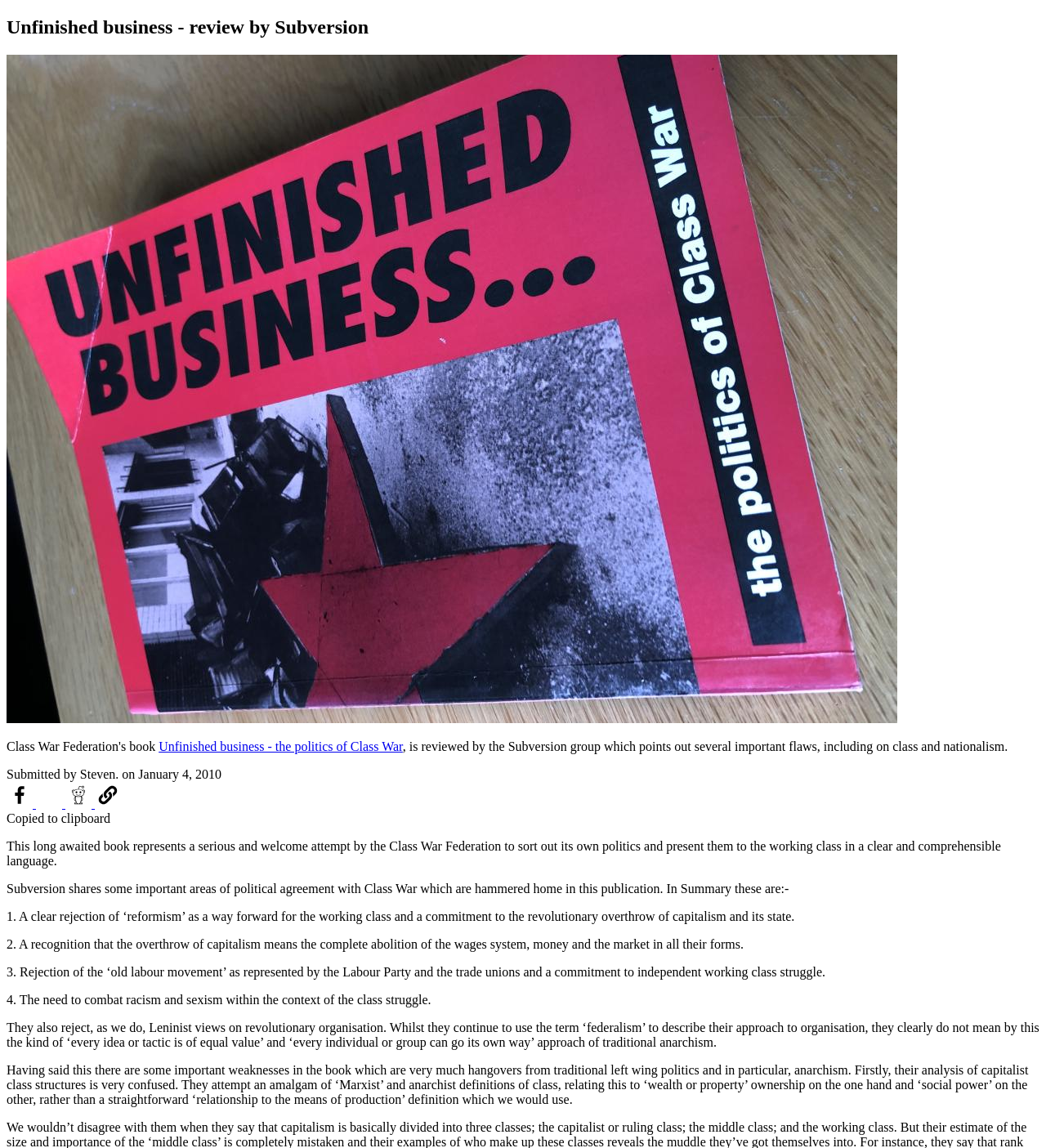Who submitted the review?
Refer to the image and provide a thorough answer to the question.

The review was submitted by 'Steven' as indicated by the footer text 'Submitted by Steven. on January 4, 2010'.